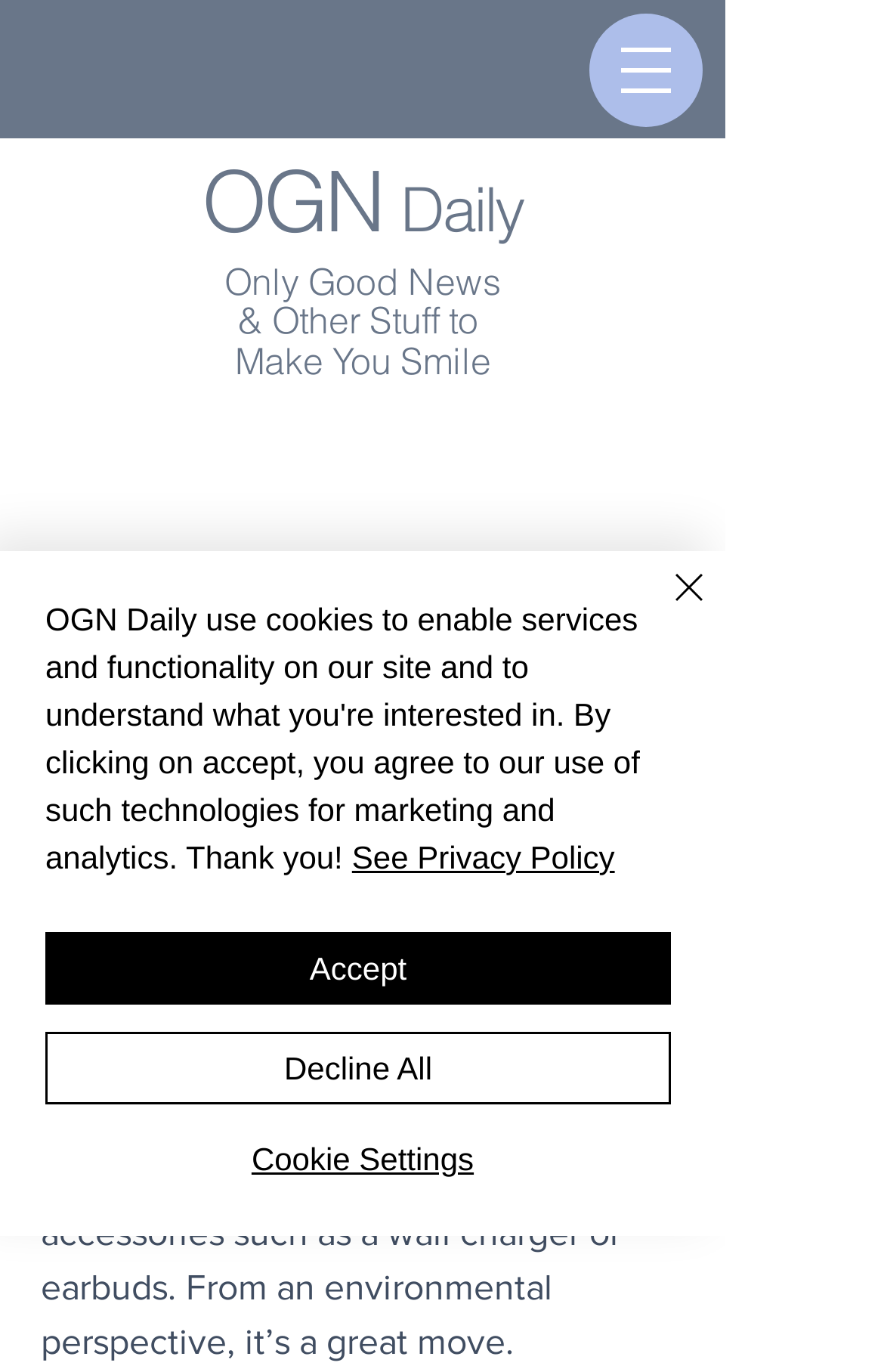Please specify the bounding box coordinates for the clickable region that will help you carry out the instruction: "Click on the link to learn about Wh questions in English".

None